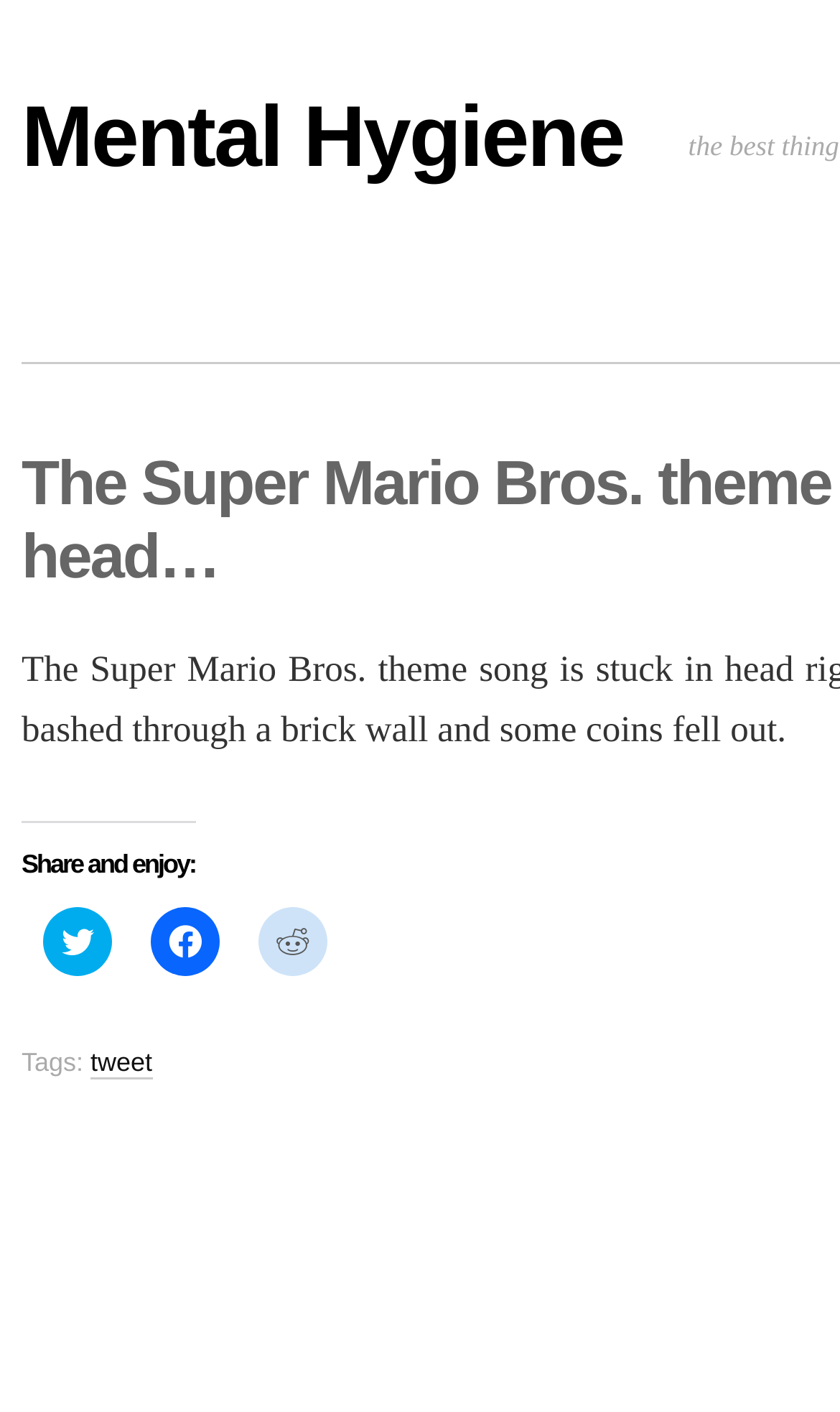Respond to the following query with just one word or a short phrase: 
How many social media platforms can the content be shared on?

Three